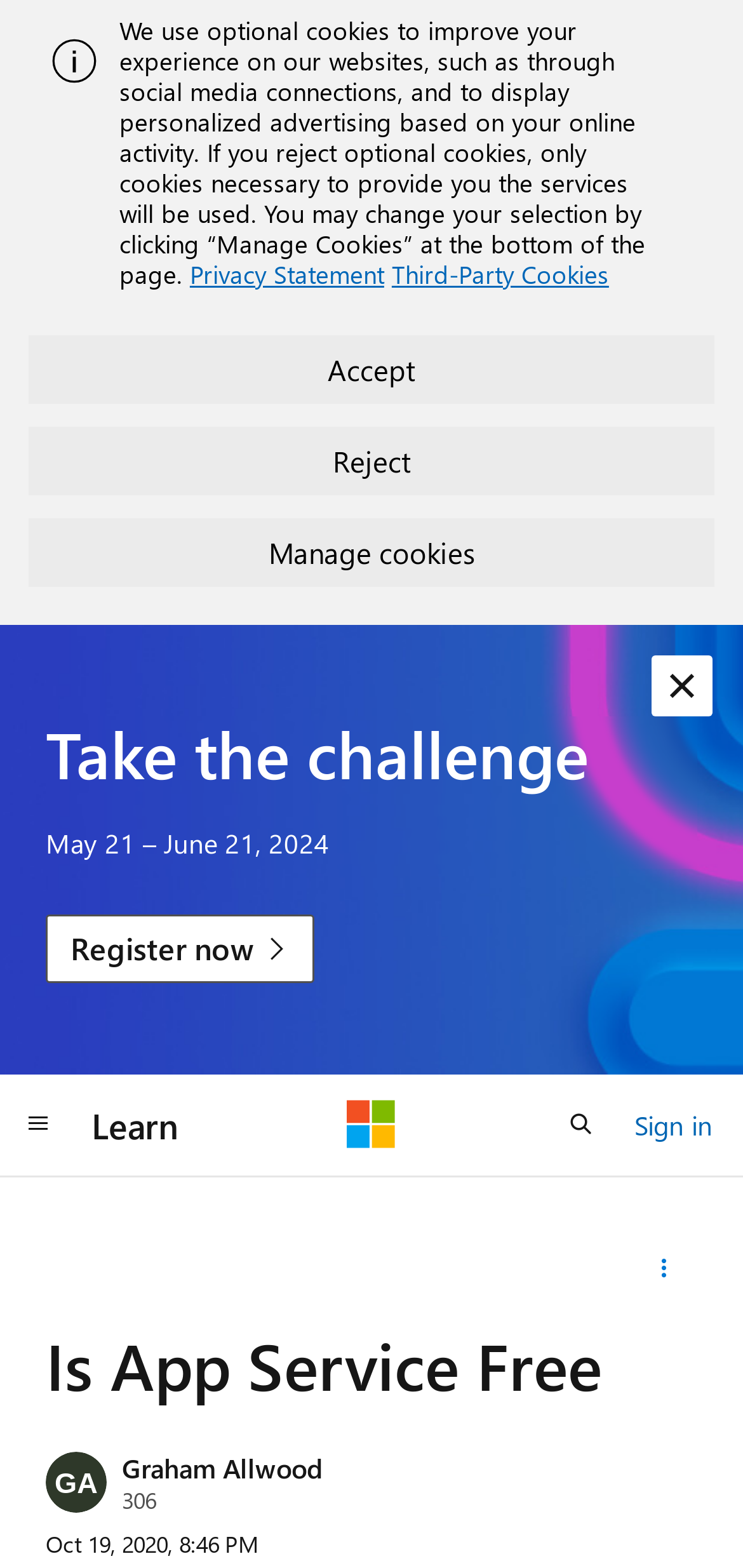Please provide the bounding box coordinate of the region that matches the element description: Learn. Coordinates should be in the format (top-left x, top-left y, bottom-right x, bottom-right y) and all values should be between 0 and 1.

[0.103, 0.695, 0.262, 0.74]